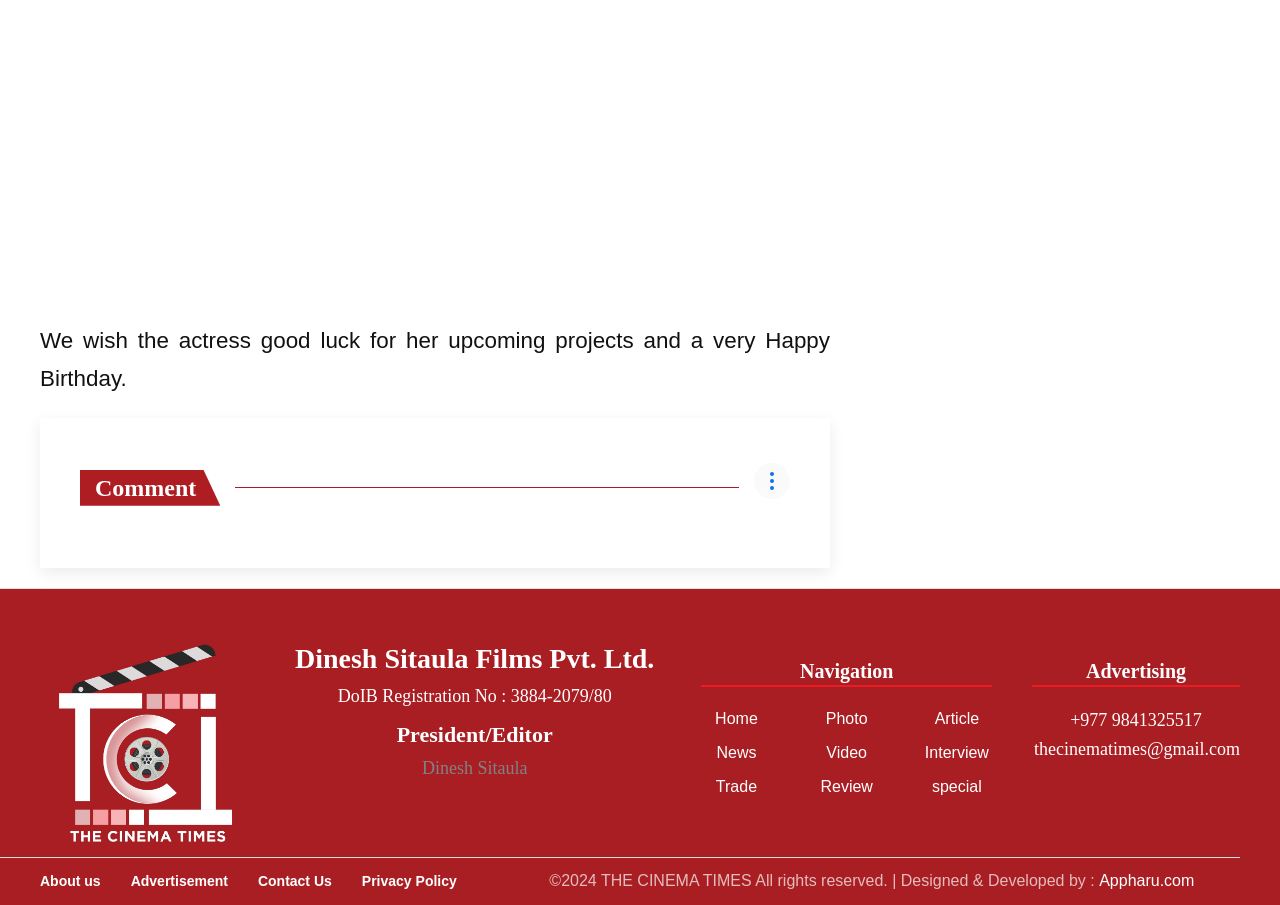Please determine the bounding box coordinates of the element to click in order to execute the following instruction: "Click the 'Appharu.com' link". The coordinates should be four float numbers between 0 and 1, specified as [left, top, right, bottom].

[0.859, 0.964, 0.933, 0.982]